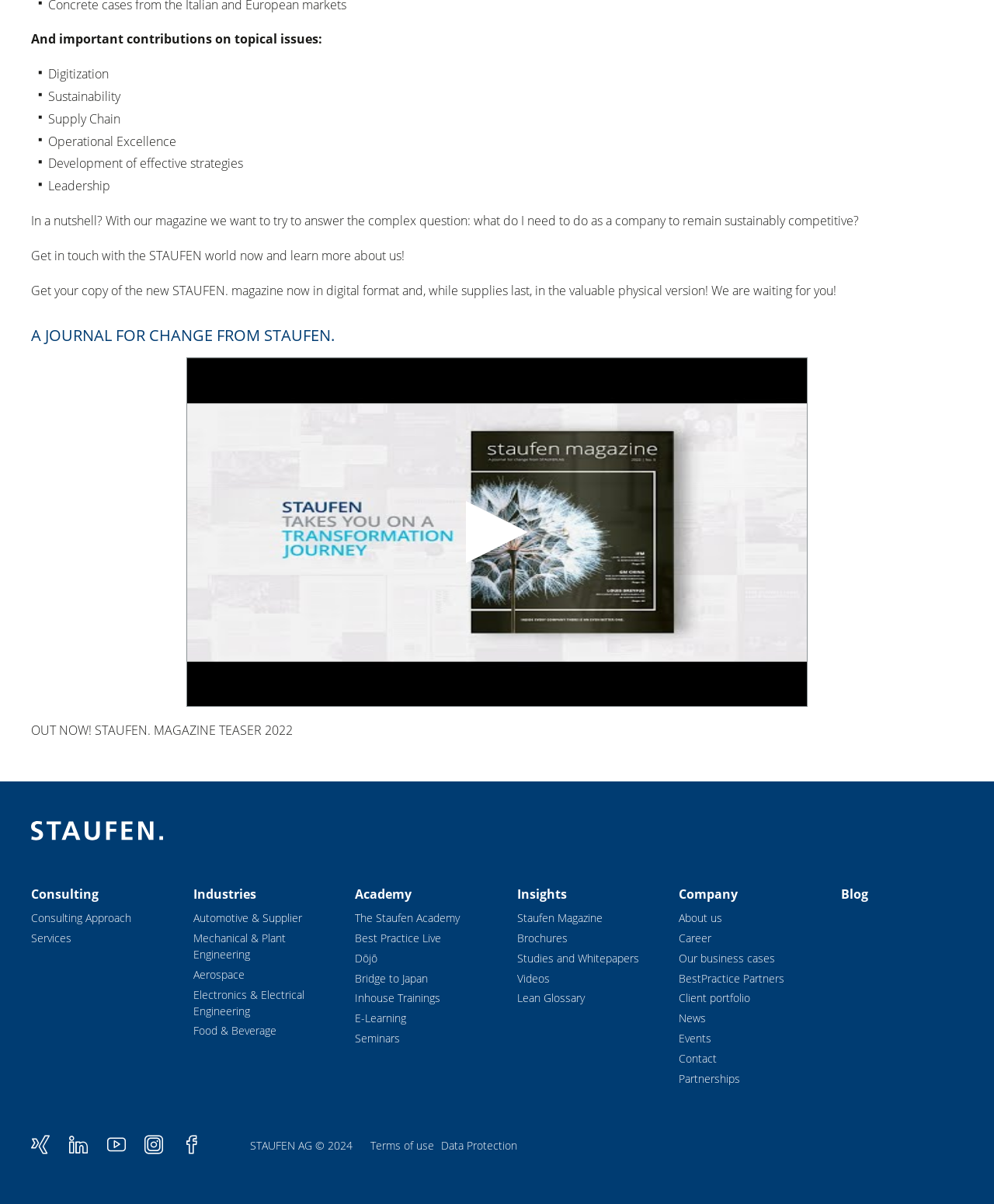Bounding box coordinates are specified in the format (top-left x, top-left y, bottom-right x, bottom-right y). All values are floating point numbers bounded between 0 and 1. Please provide the bounding box coordinate of the region this sentence describes: Electronics & Electrical Engineering

[0.194, 0.82, 0.306, 0.846]